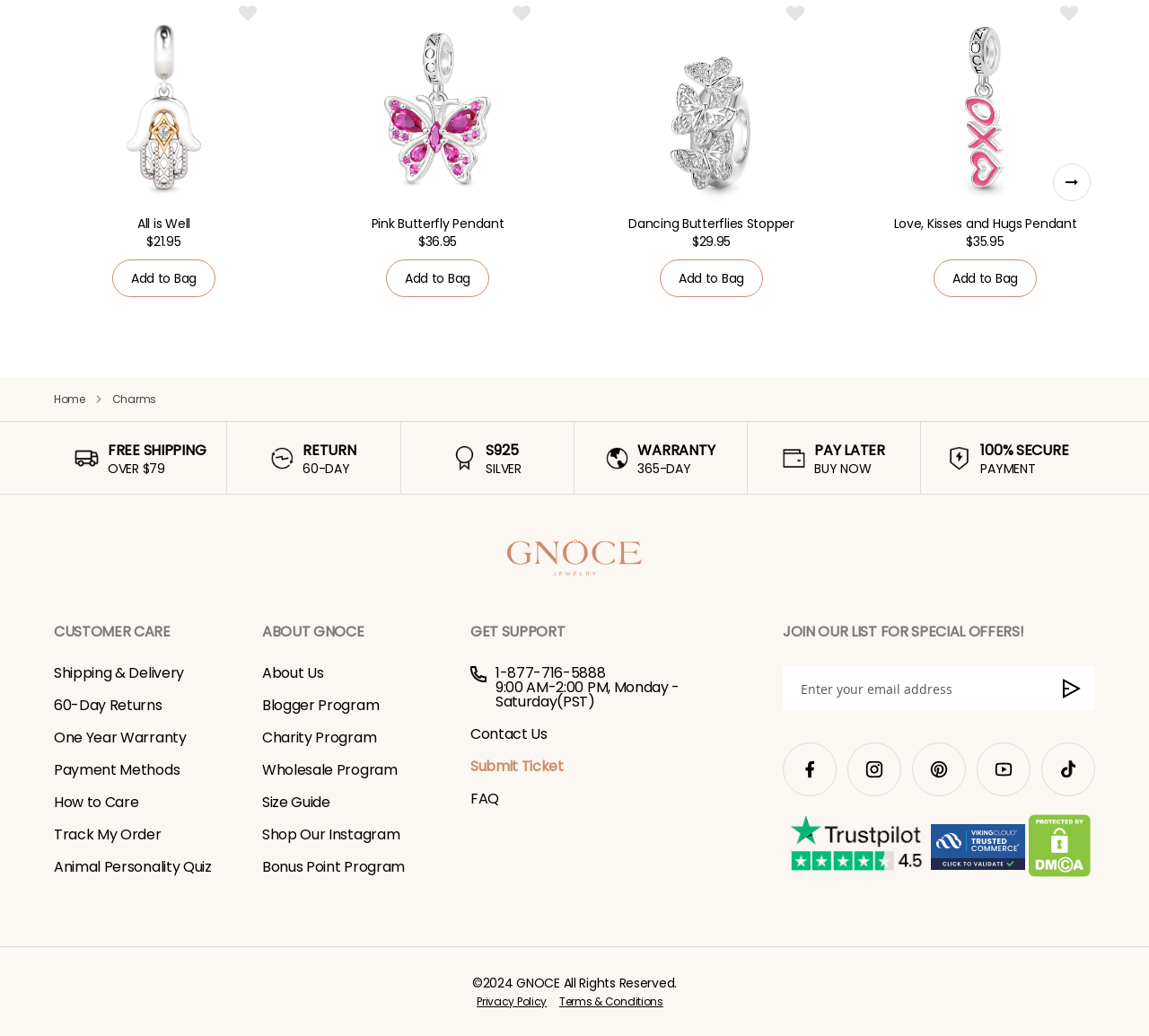Determine the bounding box coordinates of the area to click in order to meet this instruction: "Click the 'Add to Bag' link".

[0.098, 0.251, 0.188, 0.287]